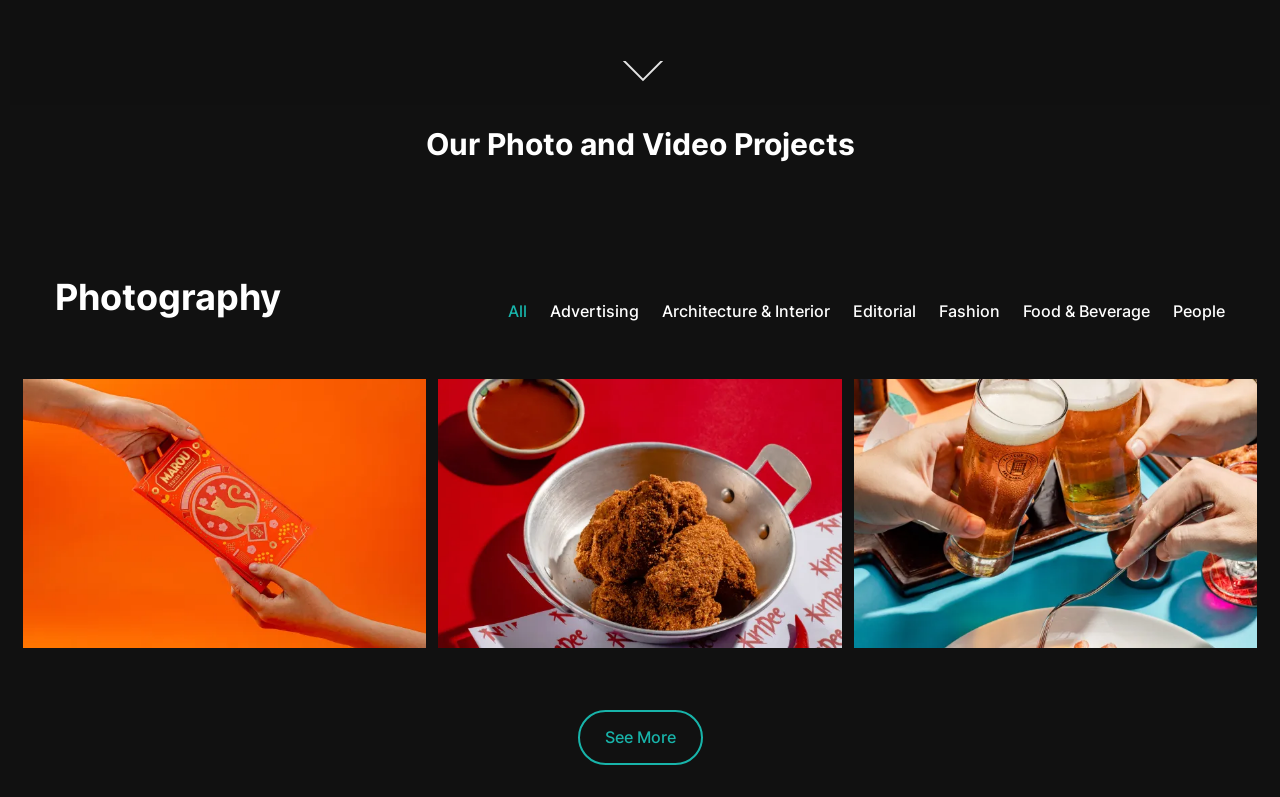How many articles are displayed on this page?
Answer the question in a detailed and comprehensive manner.

I counted the number of article elements, which are 3, each containing a heading and other content. Therefore, there are 3 articles displayed on this page.